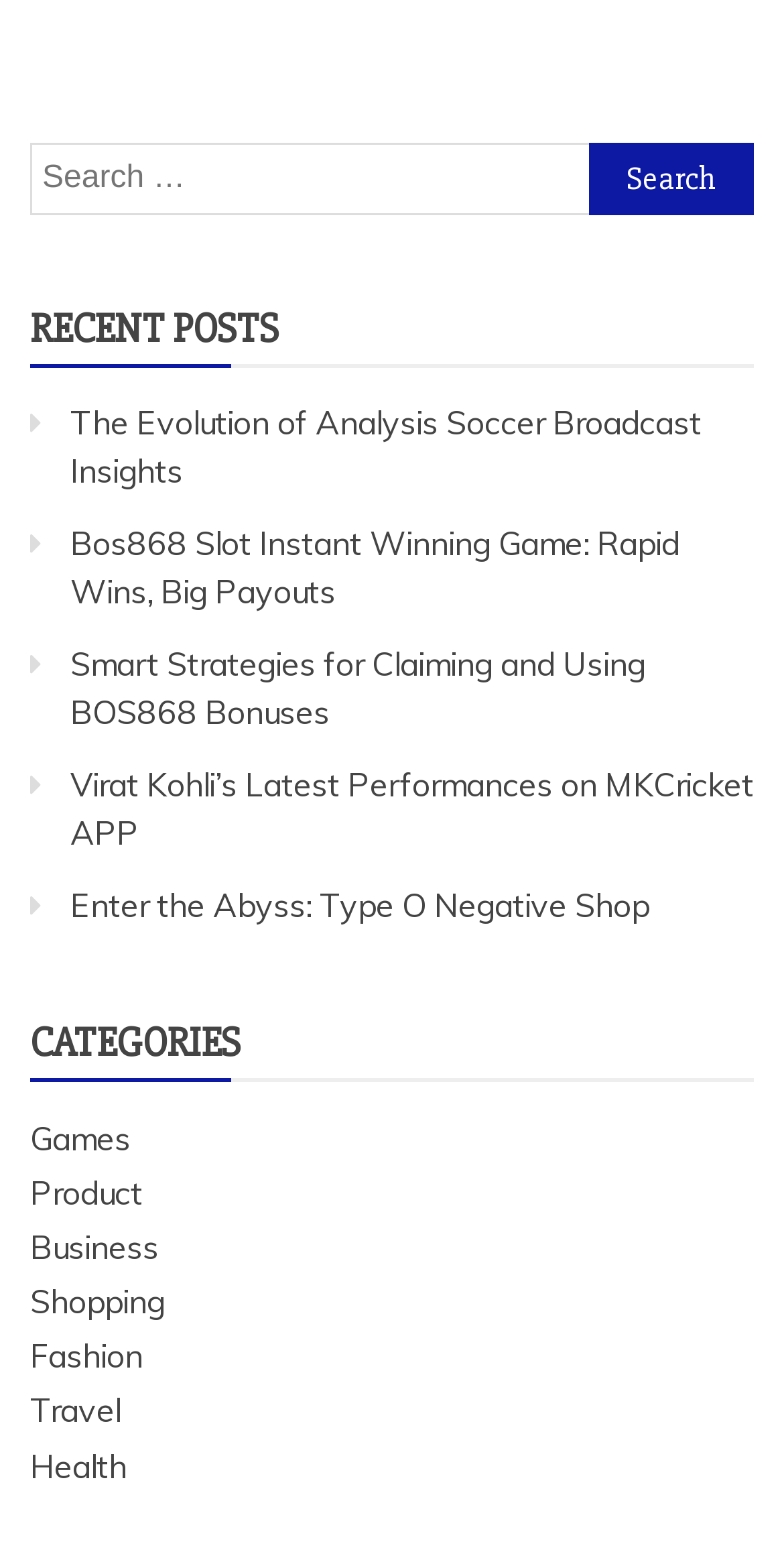Pinpoint the bounding box coordinates of the clickable element needed to complete the instruction: "Read about Virat Kohli’s Latest Performances on MKCricket APP". The coordinates should be provided as four float numbers between 0 and 1: [left, top, right, bottom].

[0.09, 0.488, 0.962, 0.545]